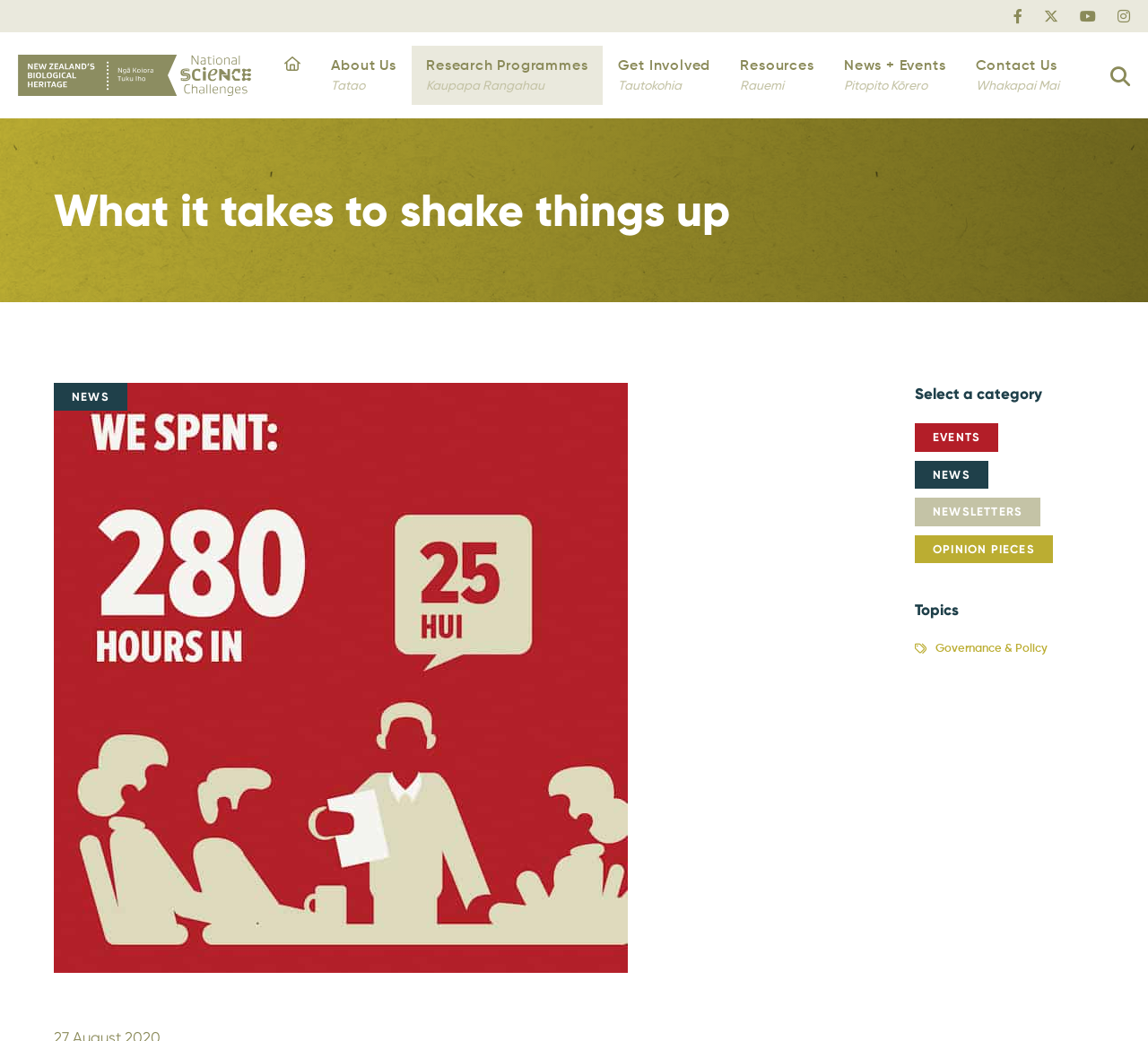Please provide a comprehensive answer to the question based on the screenshot: What is the topic related to governance?

The topic related to governance can be found by looking at the link ' Governance & Policy' under the 'Topics' section.